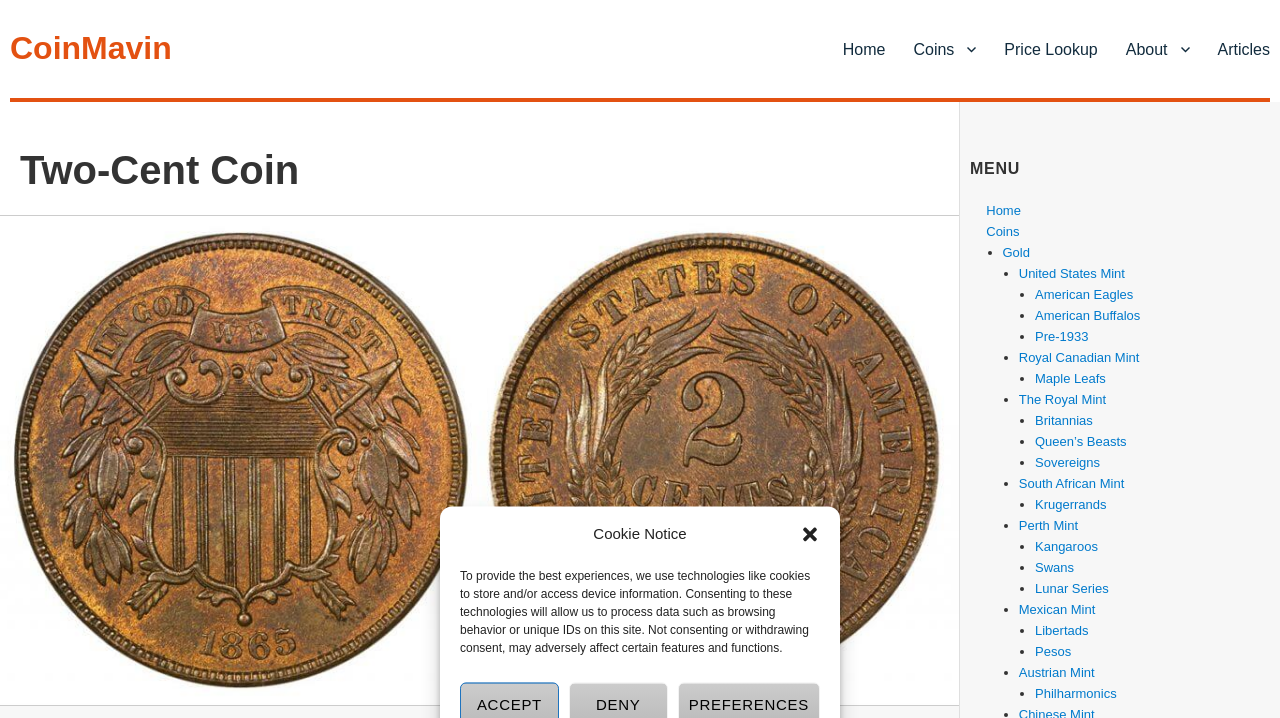Pinpoint the bounding box coordinates of the element that must be clicked to accomplish the following instruction: "explore American Eagles". The coordinates should be in the format of four float numbers between 0 and 1, i.e., [left, top, right, bottom].

[0.809, 0.4, 0.885, 0.421]